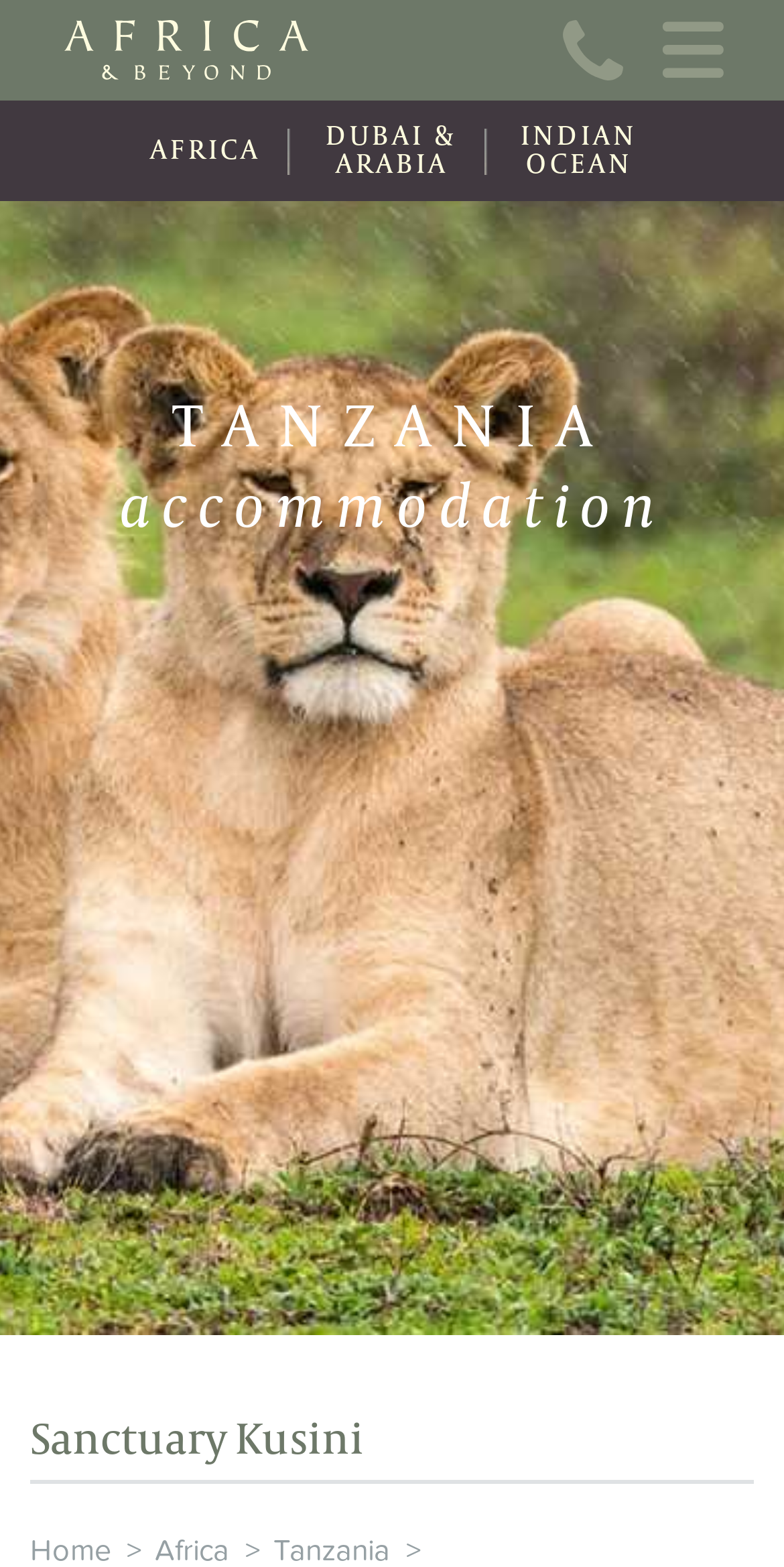How many wishlist items are there?
Look at the image and respond with a one-word or short phrase answer.

0